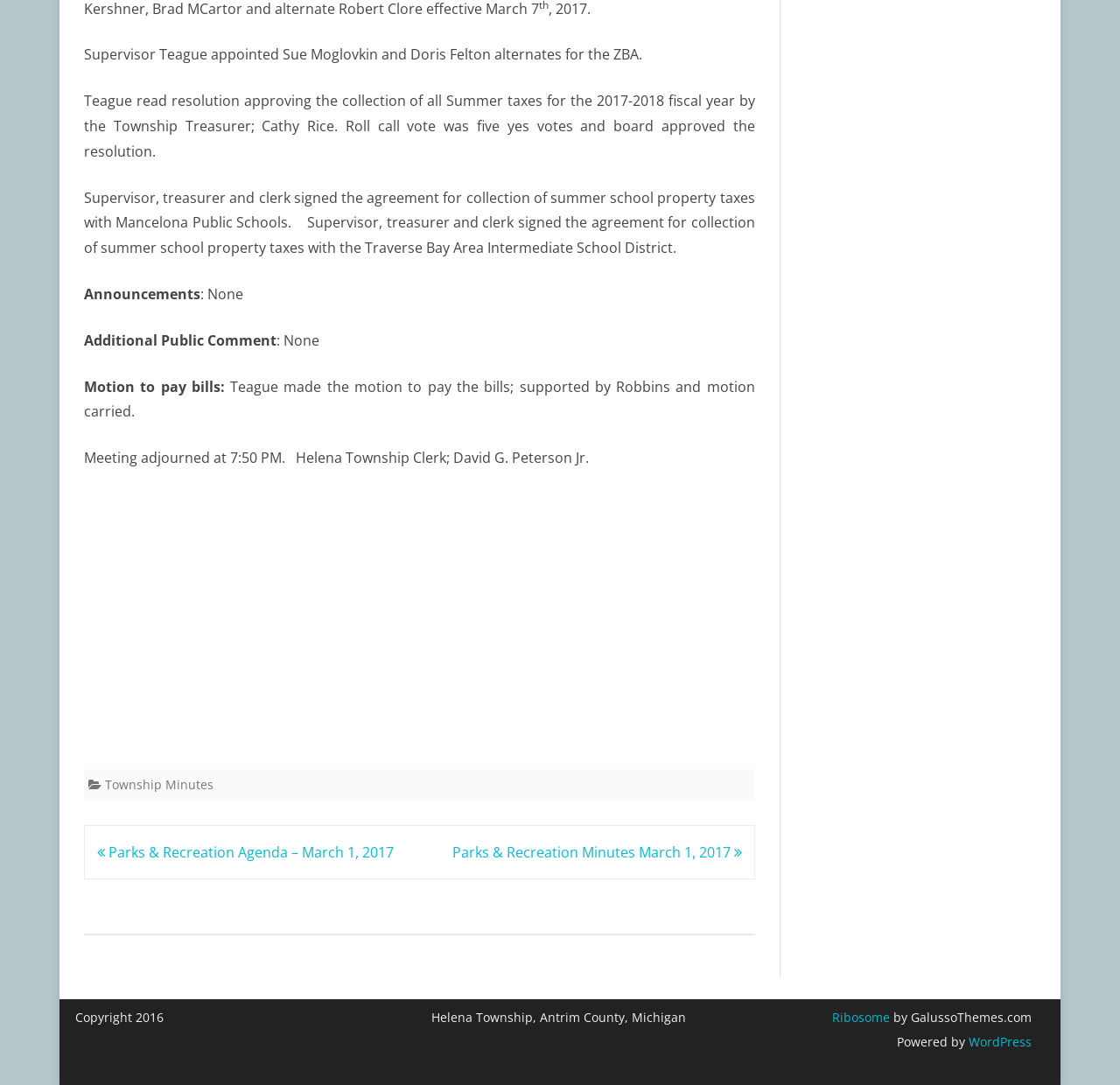Please provide a one-word or short phrase answer to the question:
What is the name of the school district mentioned on the page?

Traverse Bay Area Intermediate School District